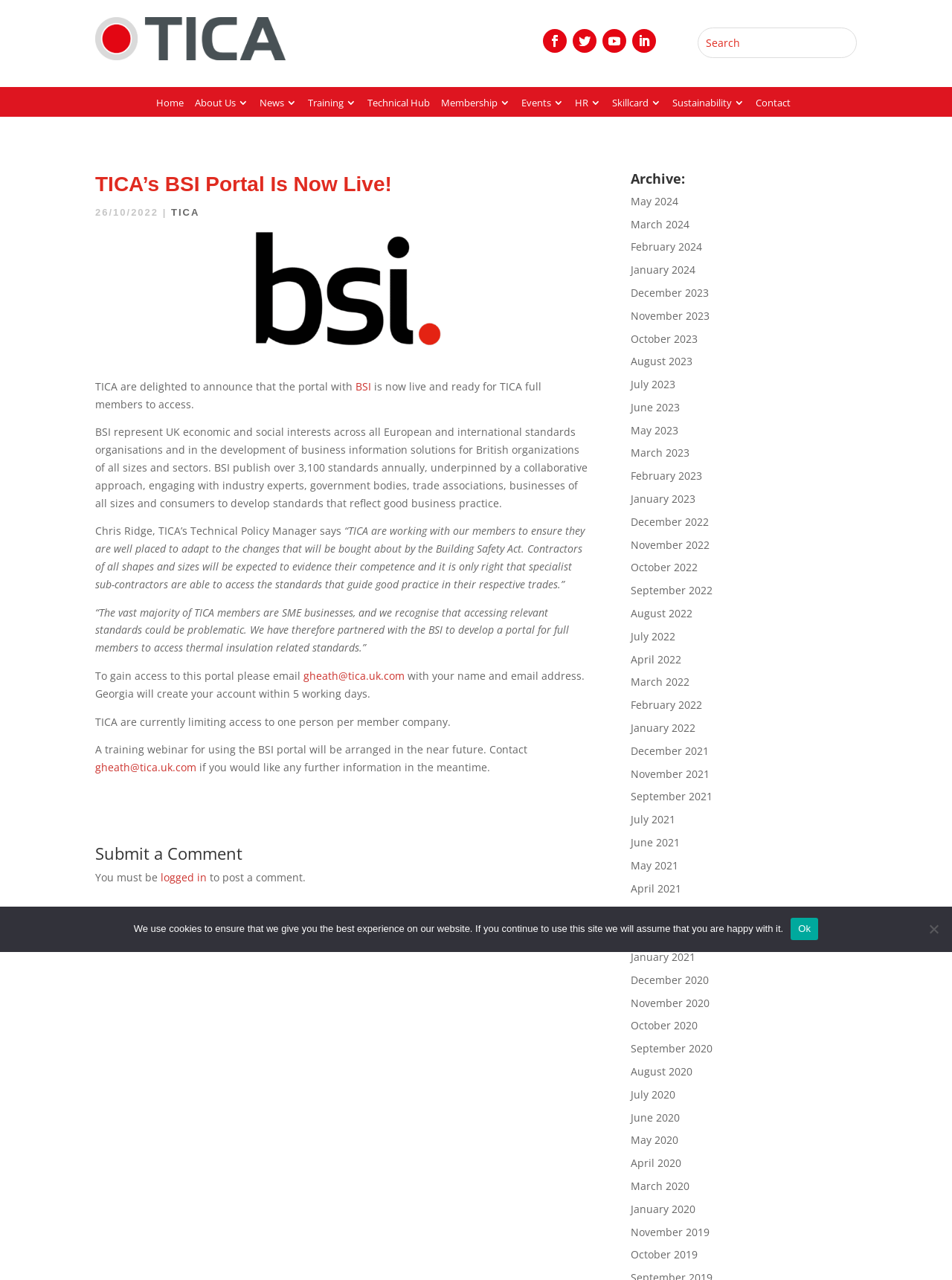How often does BSI publish new standards?
Based on the image, give a concise answer in the form of a single word or short phrase.

Over 3,100 annually